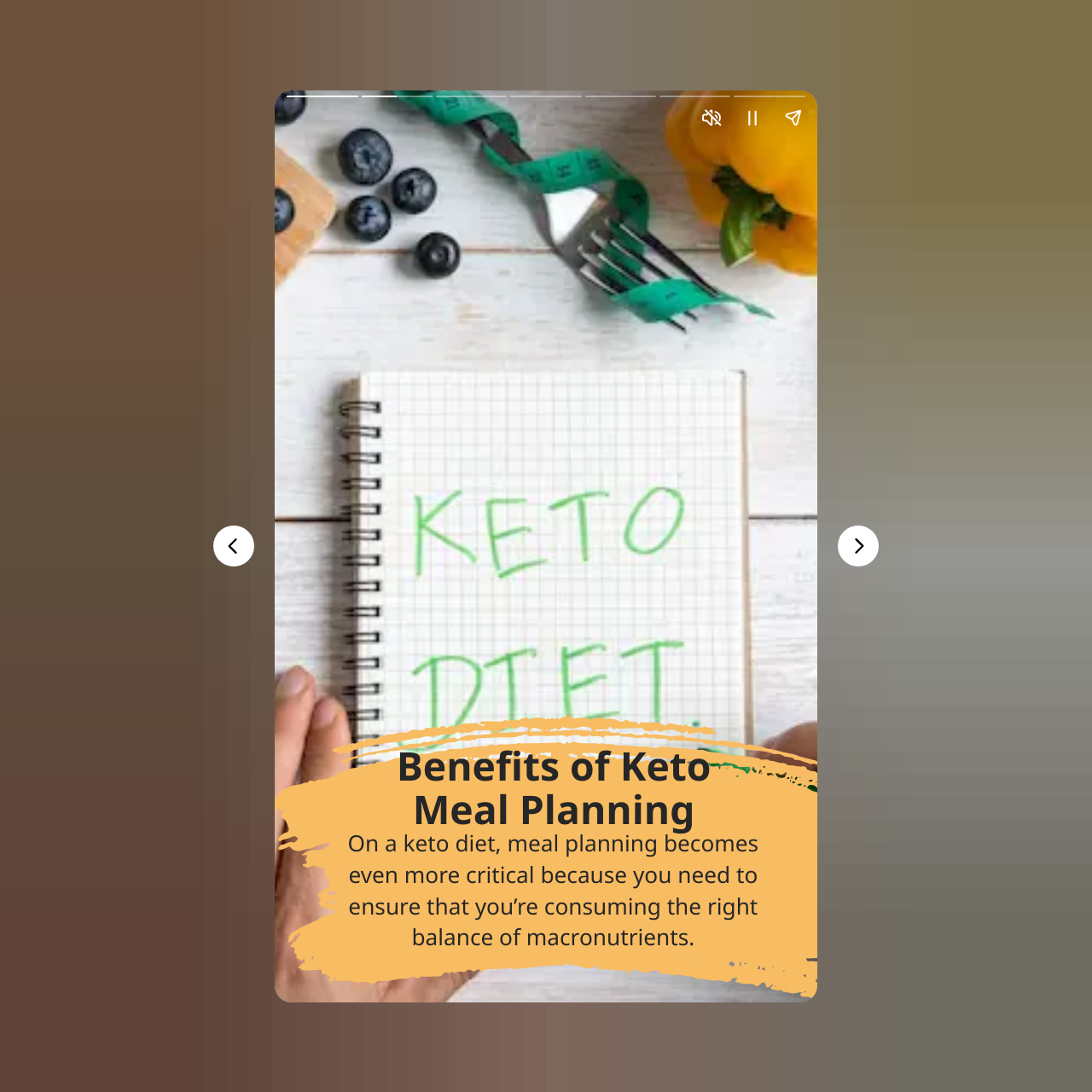What is the purpose of the buttons at the bottom of the webpage?
Please provide a comprehensive answer based on the details in the screenshot.

The buttons 'Previous page' and 'Next page' are typically used for navigation, suggesting that the webpage has multiple pages or sections that can be accessed using these buttons.